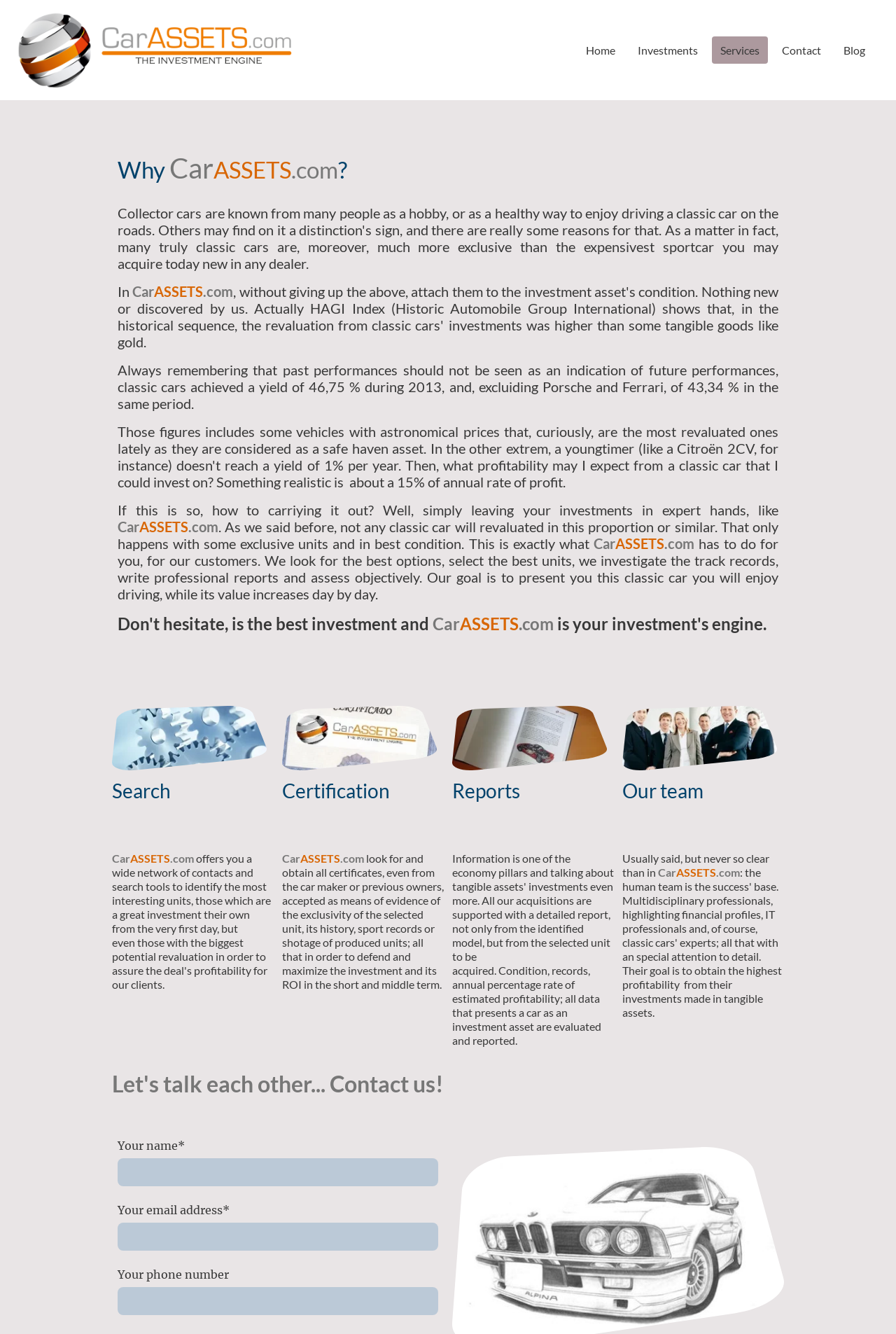Locate the bounding box coordinates of the element to click to perform the following action: 'Enter your name in the text field'. The coordinates should be given as four float values between 0 and 1, in the form of [left, top, right, bottom].

[0.131, 0.868, 0.489, 0.889]